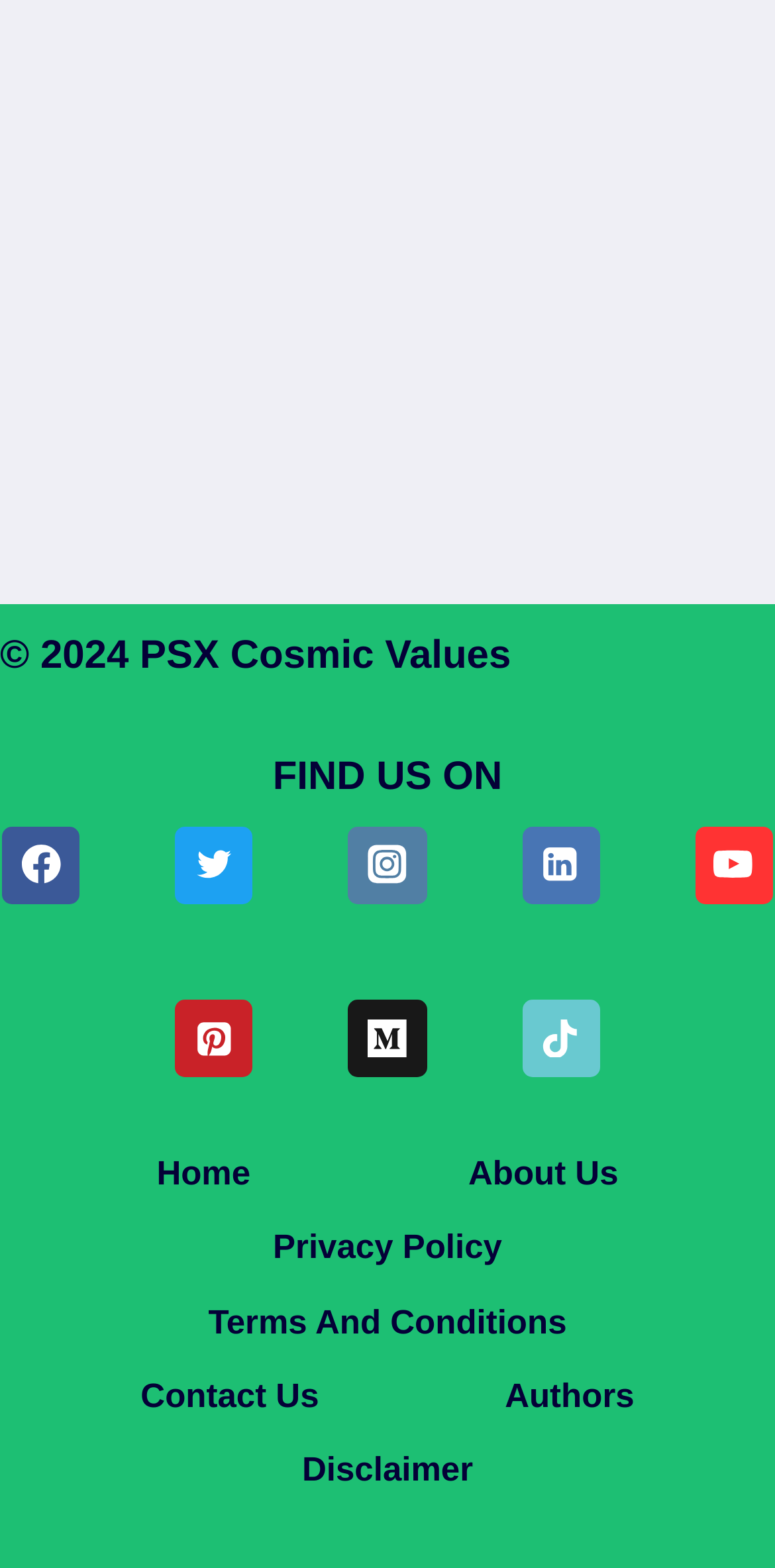Predict the bounding box coordinates of the area that should be clicked to accomplish the following instruction: "Visit YouTube". The bounding box coordinates should consist of four float numbers between 0 and 1, i.e., [left, top, right, bottom].

[0.897, 0.527, 0.997, 0.576]